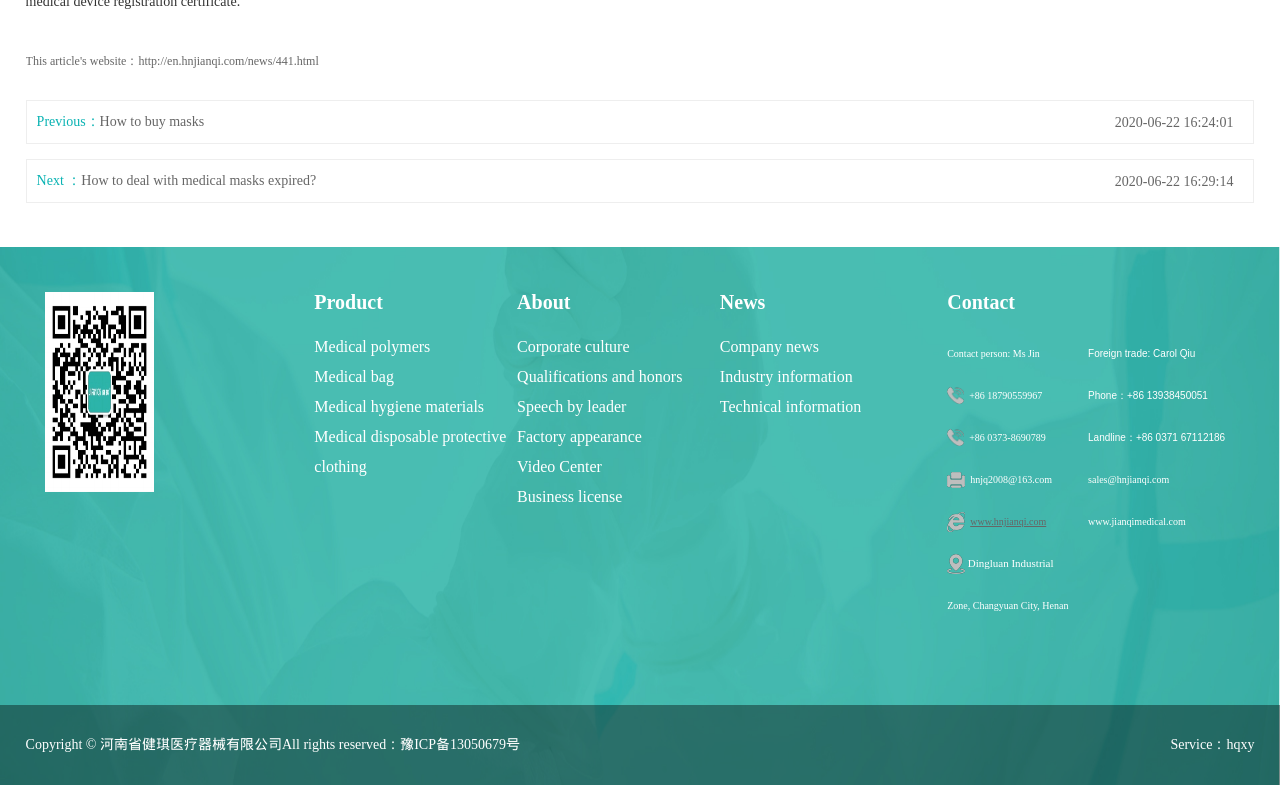Please answer the following question using a single word or phrase: 
What is the contact person's name?

Ms Jin